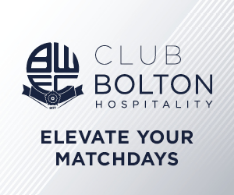Provide a comprehensive description of the image.

The image promotes "Club Bolton Hospitality," featuring a sleek and modern design. The visual includes the club's logo on the left side, symbolizing a connection to the Bolton sports community. To the right, the text highlights the key message: "ELEVATE YOUR MATCHDAYS," suggesting an invitation to enhance the experience of attending matches. The overall aesthetic combines professionalism with a vibrant spirit, making it ideal for engaging potential fans and customers interested in hospitality services.